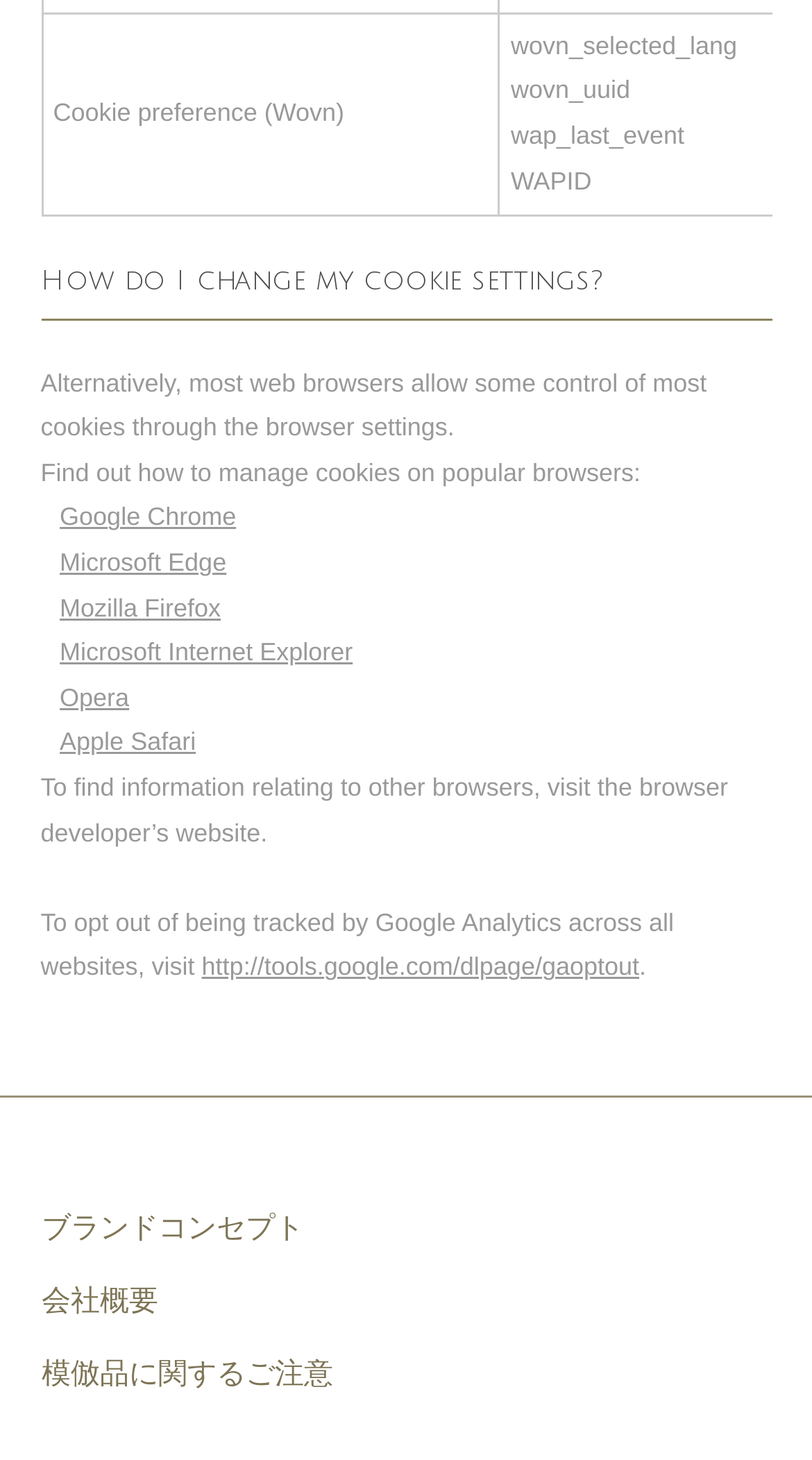Find the bounding box of the web element that fits this description: "模倣品に関するご注意".

[0.051, 0.929, 0.41, 0.952]